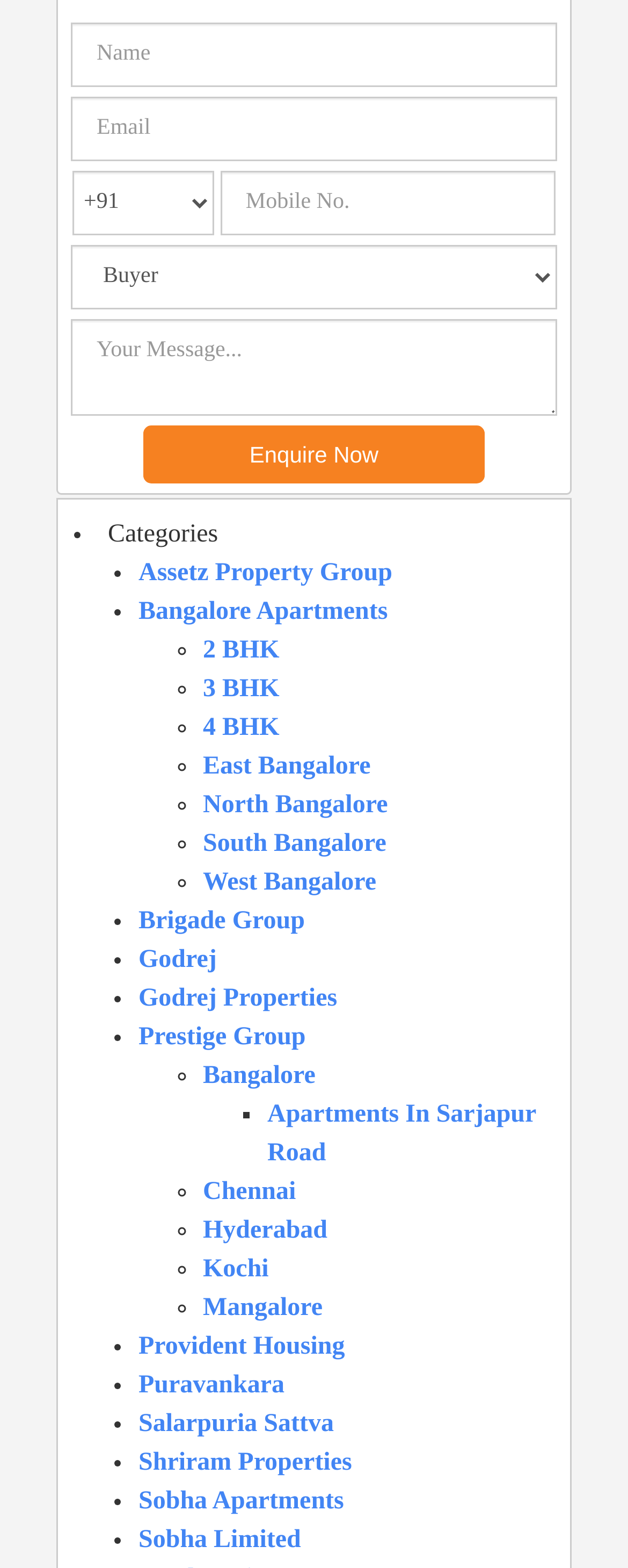What is the format of the mobile number field? Analyze the screenshot and reply with just one word or a short phrase.

+91